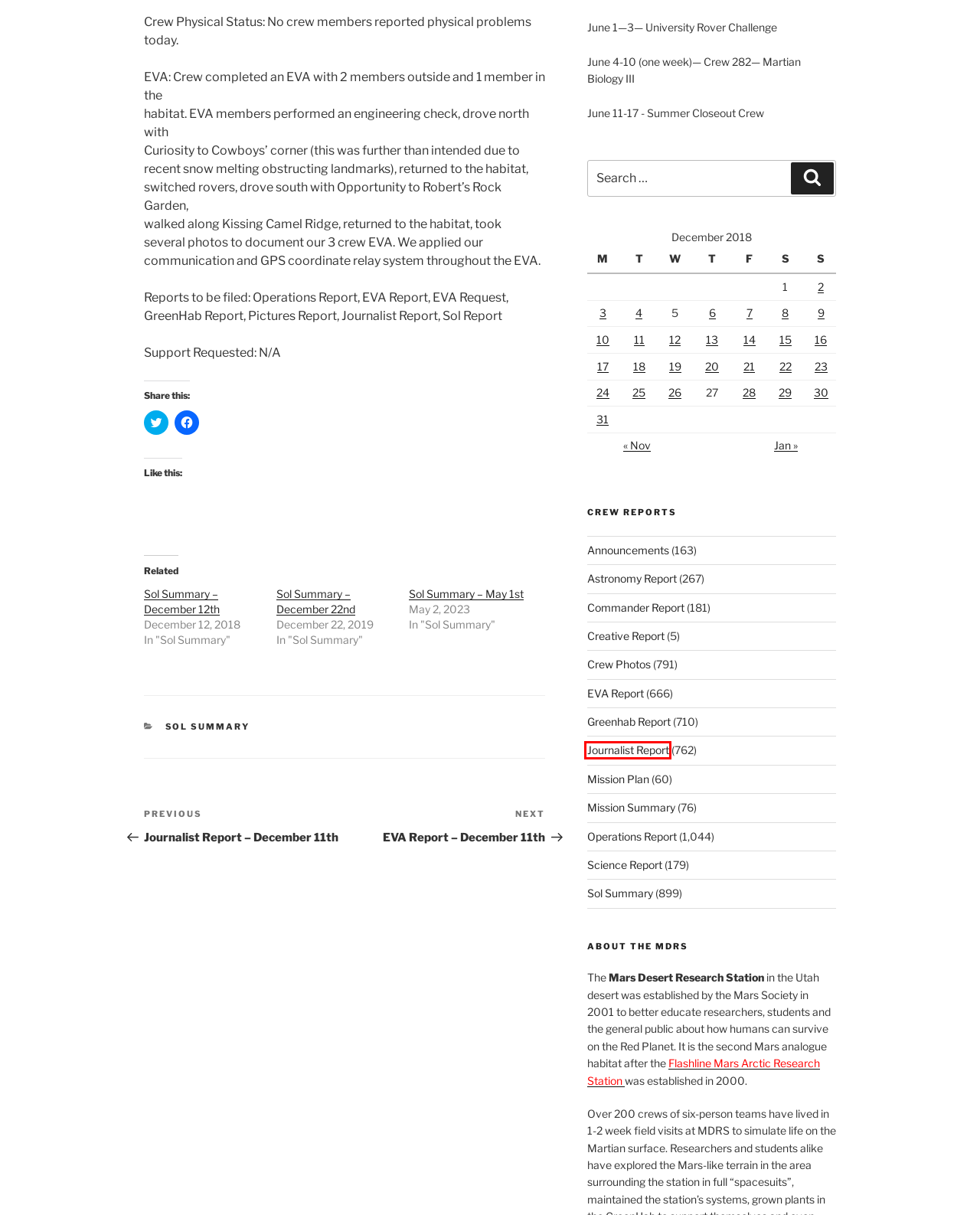Observe the screenshot of a webpage with a red bounding box around an element. Identify the webpage description that best fits the new page after the element inside the bounding box is clicked. The candidates are:
A. November 2018 – Mars Desert Research Station
B. Journalist Report – Mars Desert Research Station
C. Crew Photos – Mars Desert Research Station
D. Greenhab Report – Mars Desert Research Station
E. Science Report – Mars Desert Research Station
F. Mission Summary – Mars Desert Research Station
G. January 2019 – Mars Desert Research Station
H. Sol Summary – December 22nd – Mars Desert Research Station

B